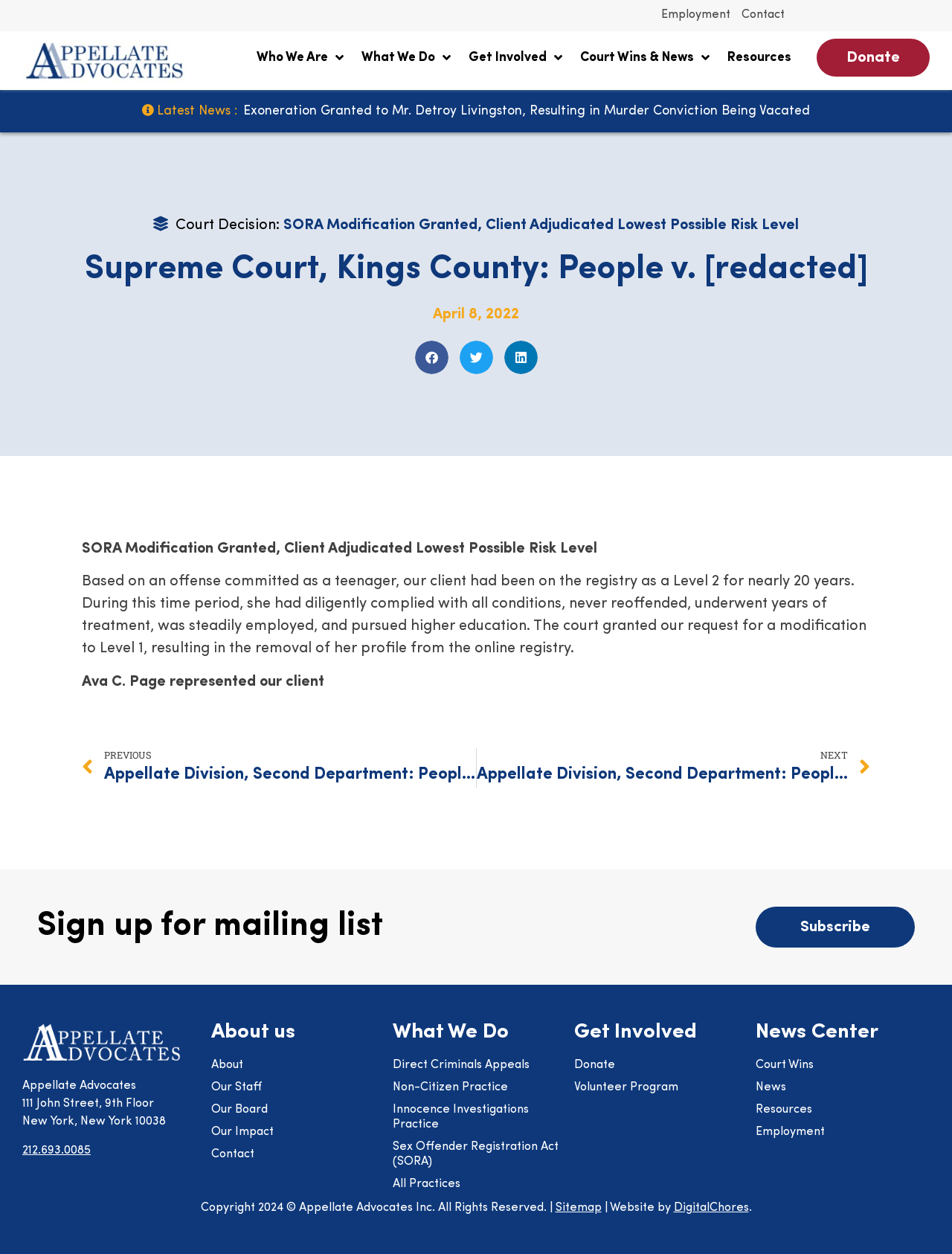Please identify the bounding box coordinates of the clickable area that will fulfill the following instruction: "Go to 'Financial Services'". The coordinates should be in the format of four float numbers between 0 and 1, i.e., [left, top, right, bottom].

None